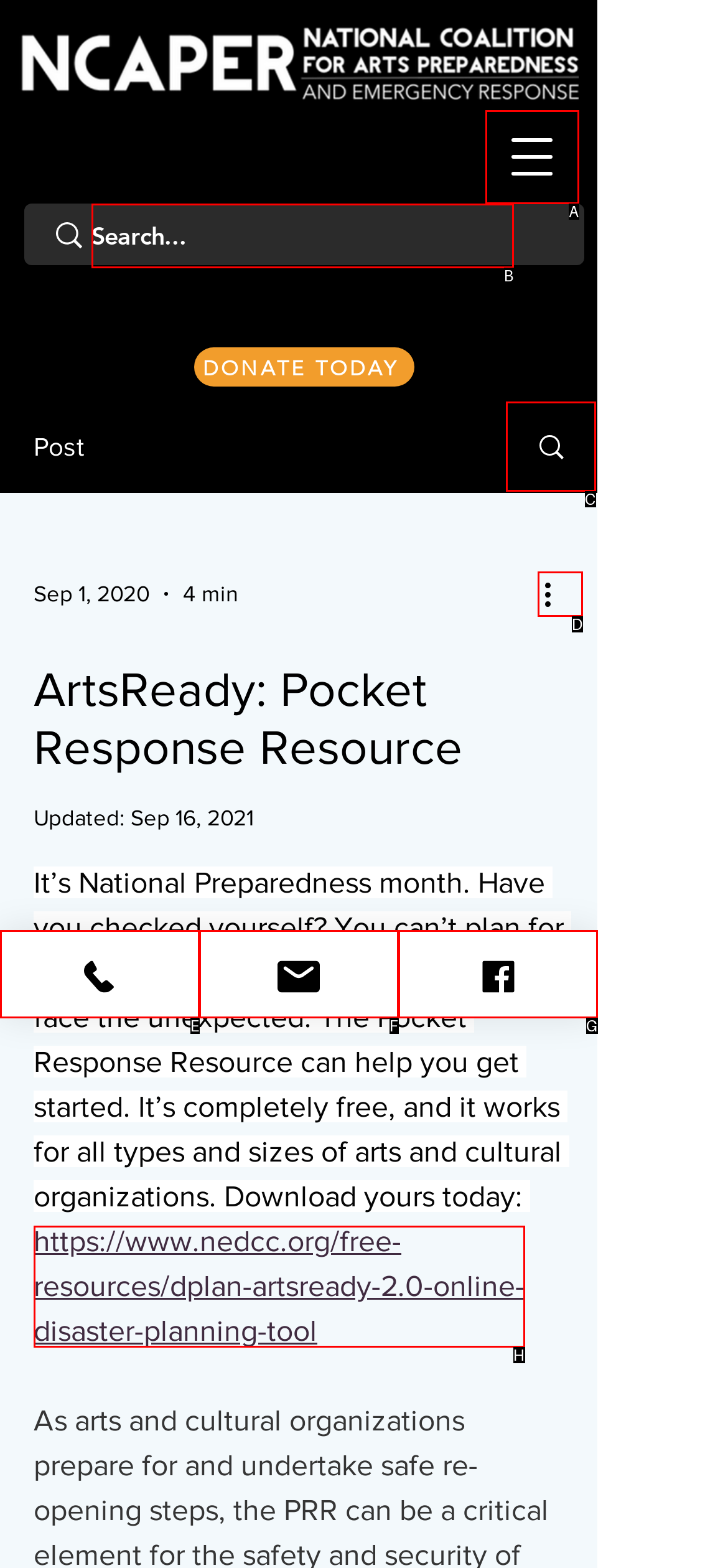Based on the description: aria-label="Search..." name="q" placeholder="Search...", find the HTML element that matches it. Provide your answer as the letter of the chosen option.

B